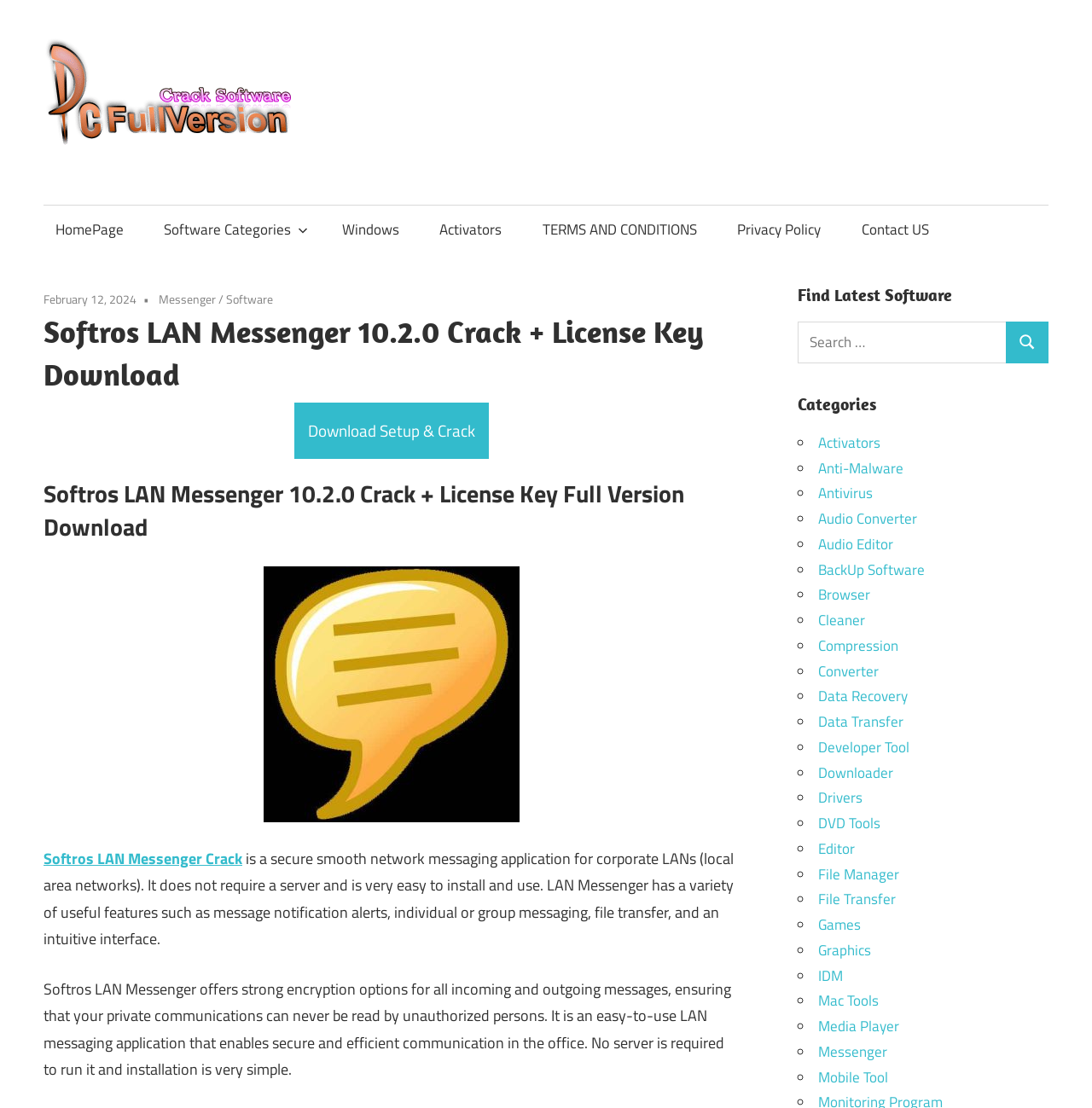Identify the coordinates of the bounding box for the element described below: "Cleaner". Return the coordinates as four float numbers between 0 and 1: [left, top, right, bottom].

[0.749, 0.55, 0.792, 0.57]